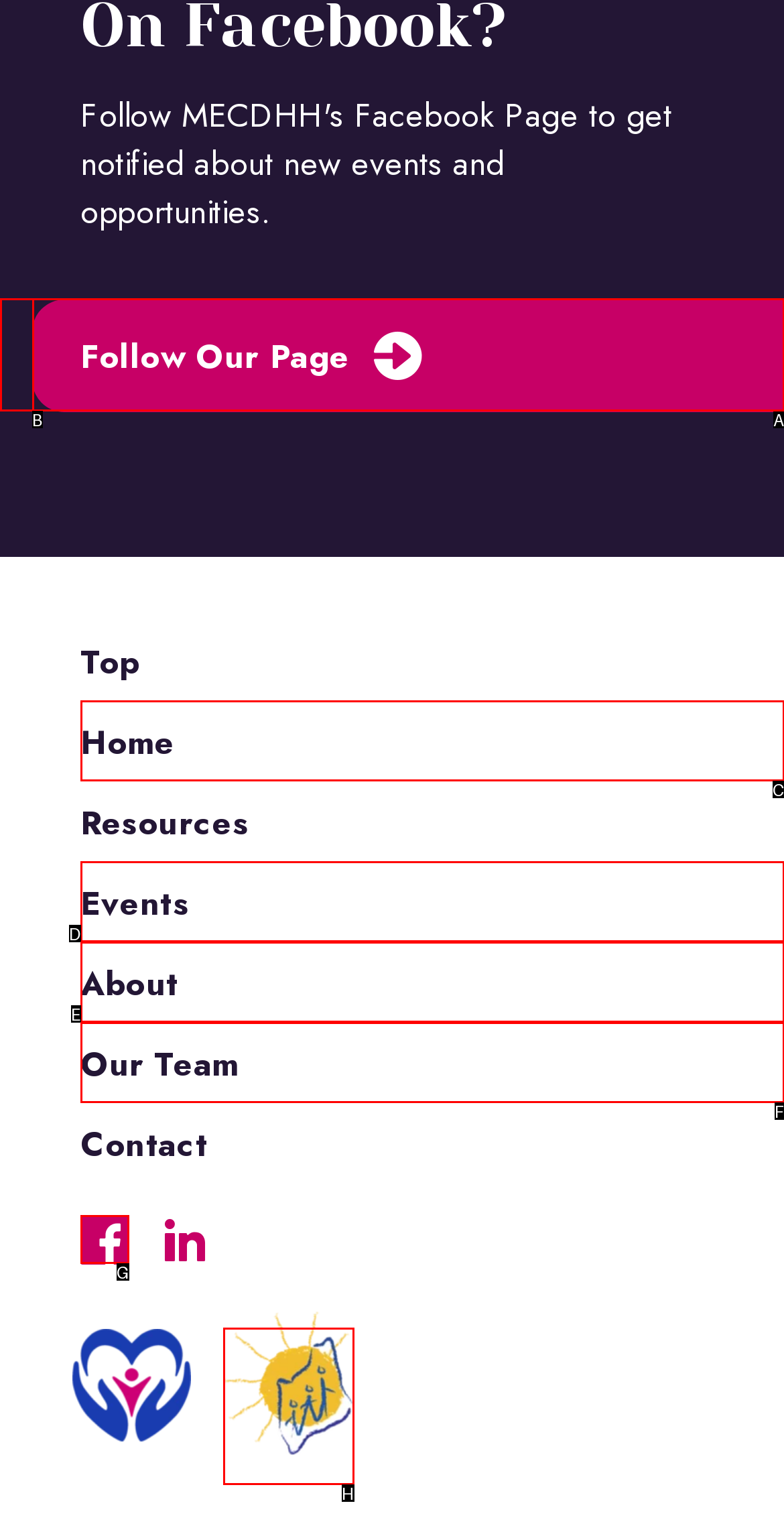Given the description: Our Team, select the HTML element that best matches it. Reply with the letter of your chosen option.

F